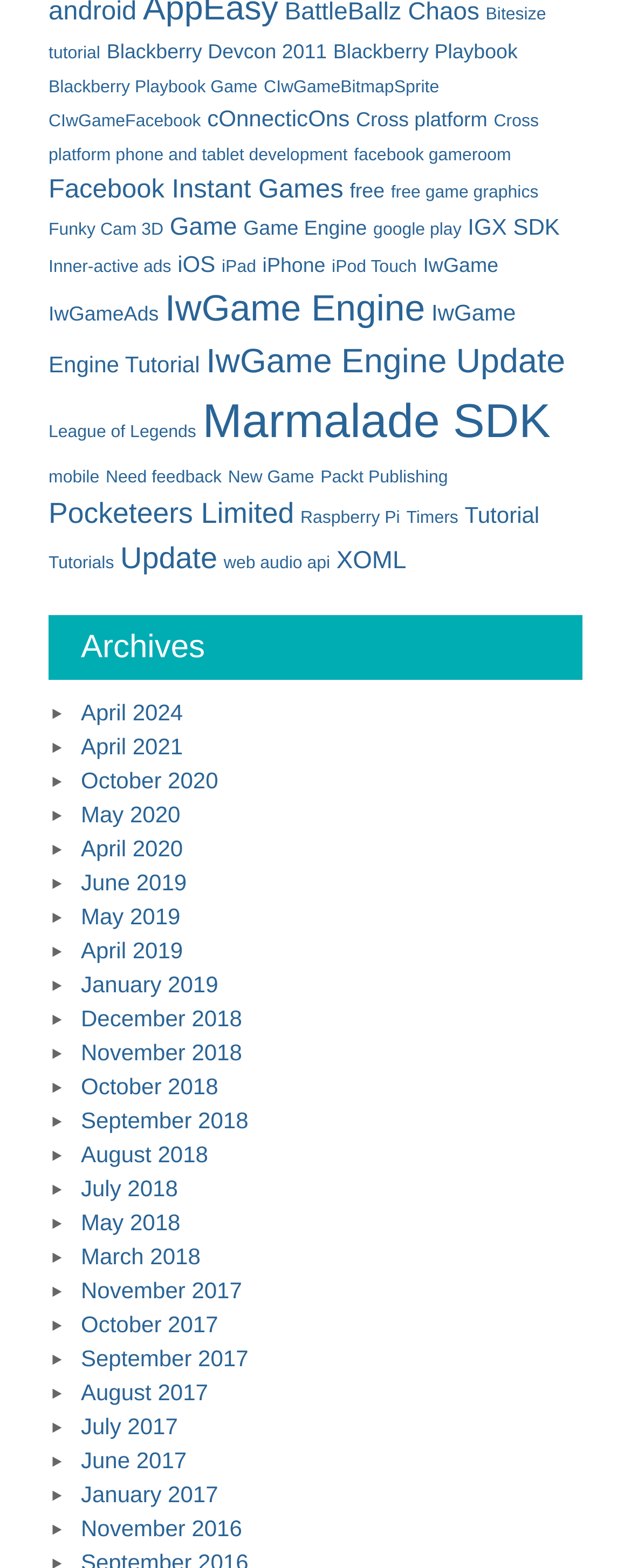What is the platform mentioned alongside 'Raspberry Pi'?
Could you please answer the question thoroughly and with as much detail as possible?

The link 'Raspberry Pi (2 items)' does not mention any specific platform alongside Raspberry Pi, it only lists the number of items related to Raspberry Pi.